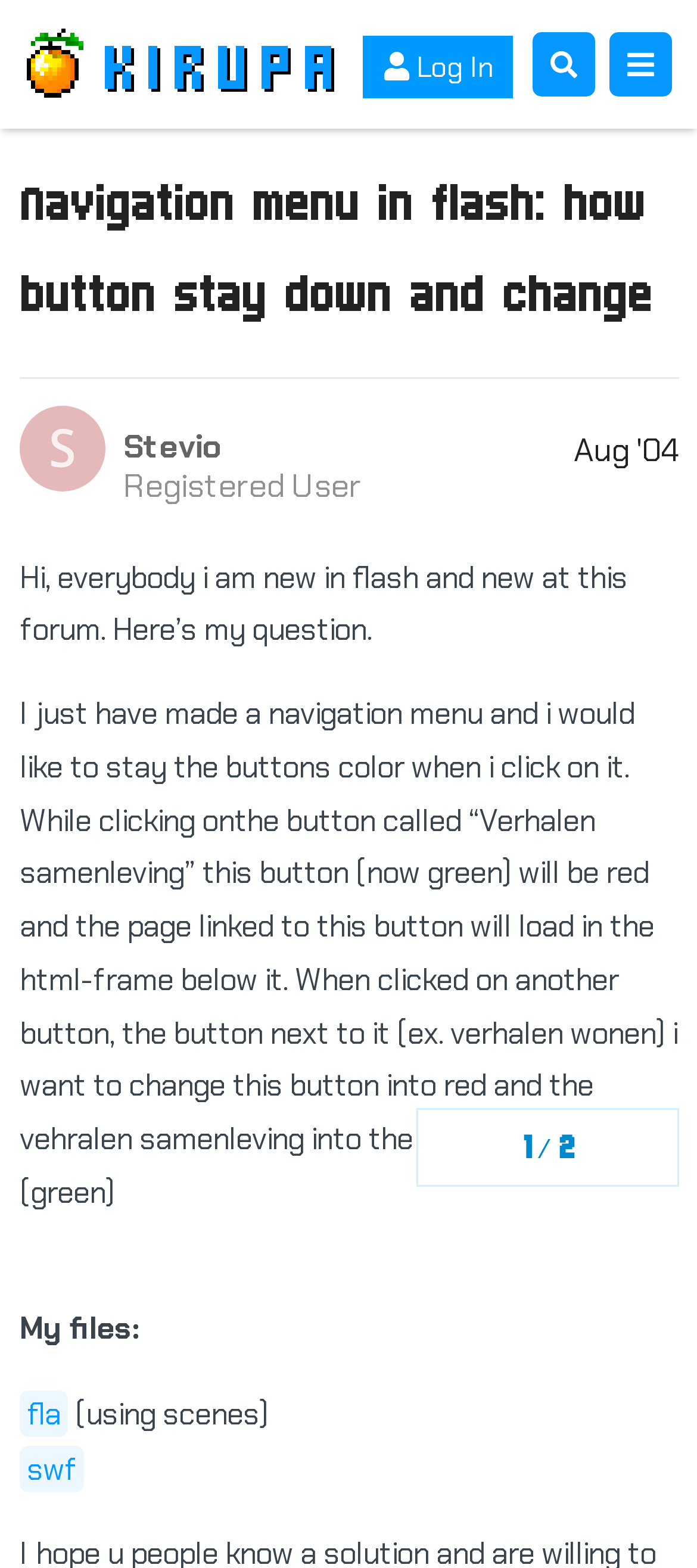Please predict the bounding box coordinates of the element's region where a click is necessary to complete the following instruction: "Click the 'Stevio' link". The coordinates should be represented by four float numbers between 0 and 1, i.e., [left, top, right, bottom].

[0.177, 0.274, 0.318, 0.299]